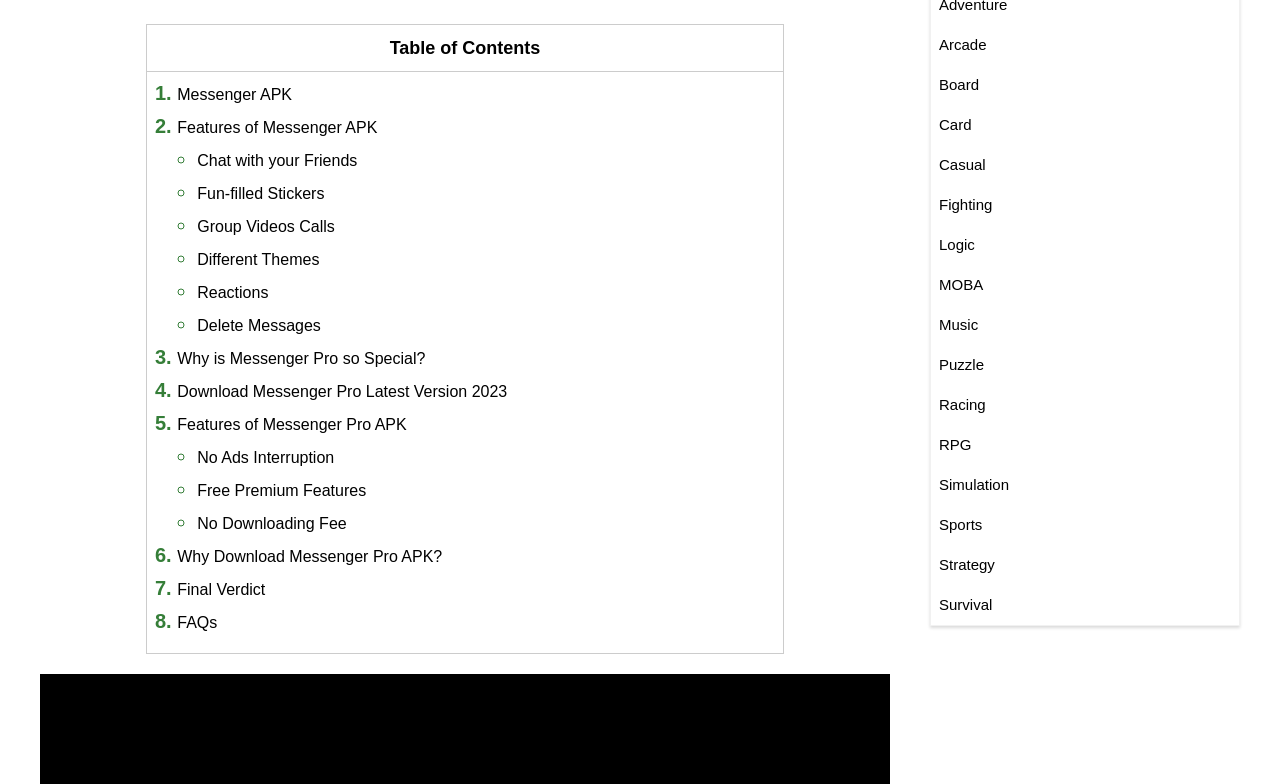Use one word or a short phrase to answer the question provided: 
What is the second item in the table of contents?

Features of Messenger APK